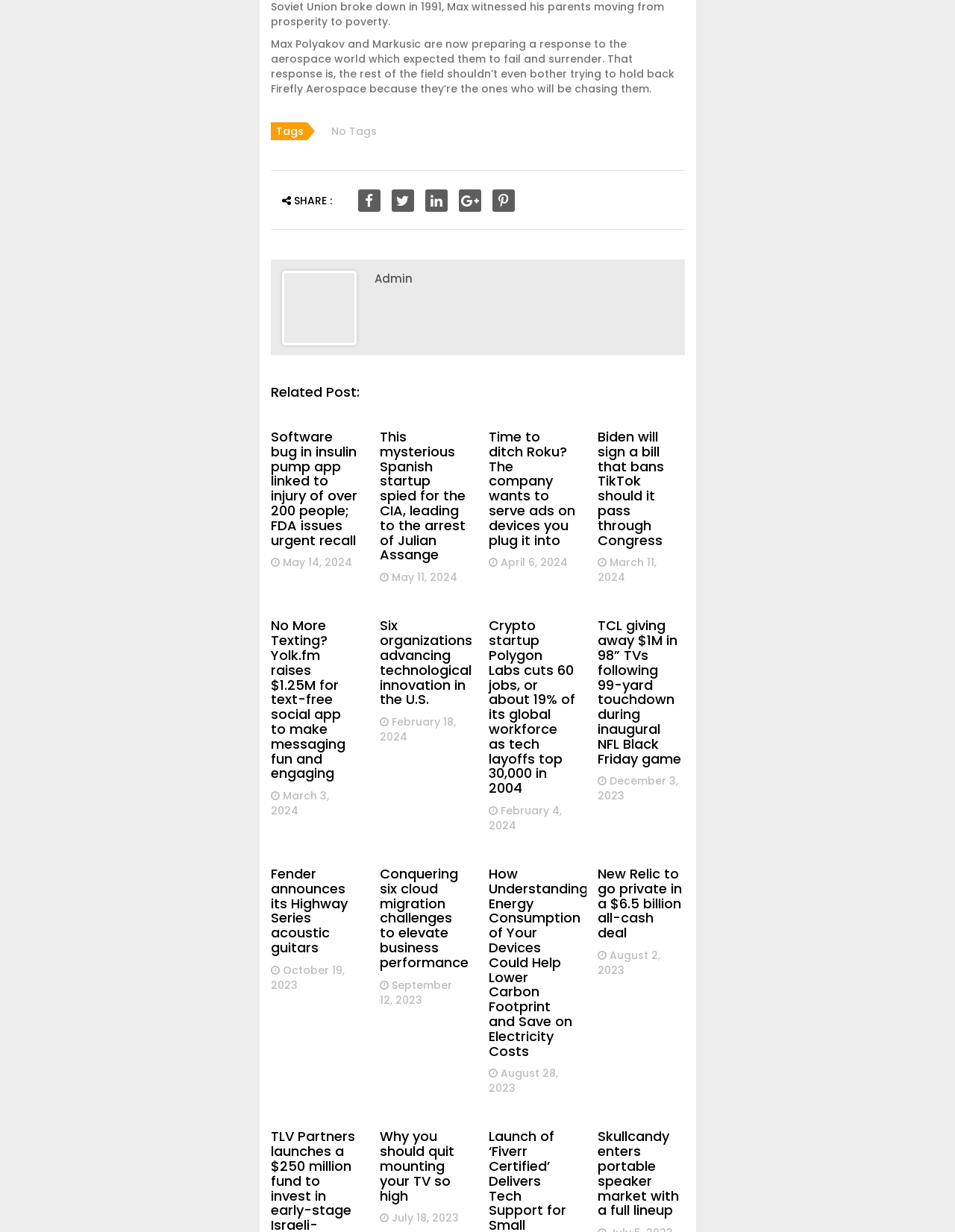What is the date of the article 'Software bug in insulin pump app linked to injury of over 200 people; FDA issues urgent recall'?
Use the image to answer the question with a single word or phrase.

May 14, 2024